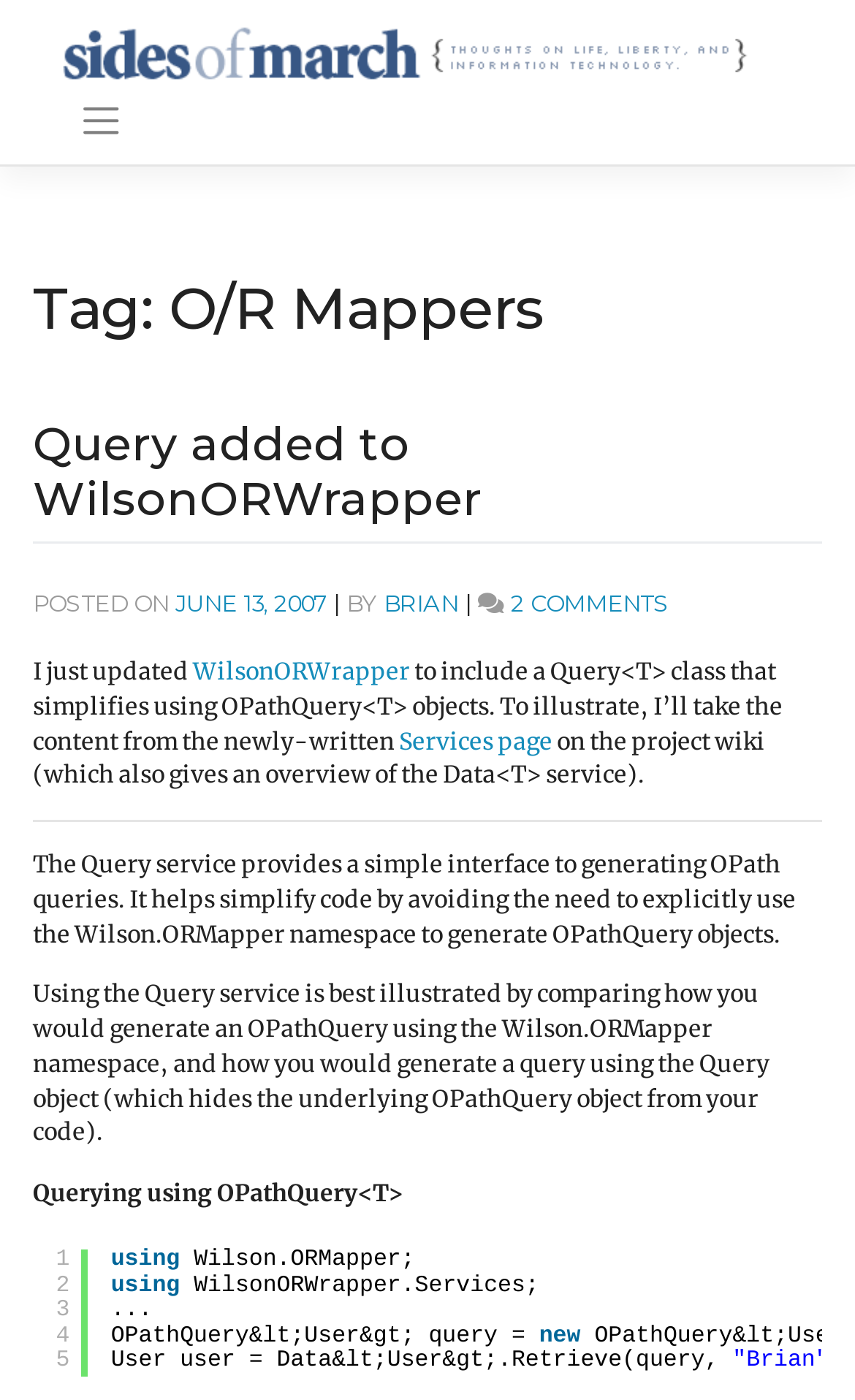Give a concise answer using only one word or phrase for this question:
What is the title of the blog post?

Query added to WilsonORWrapper